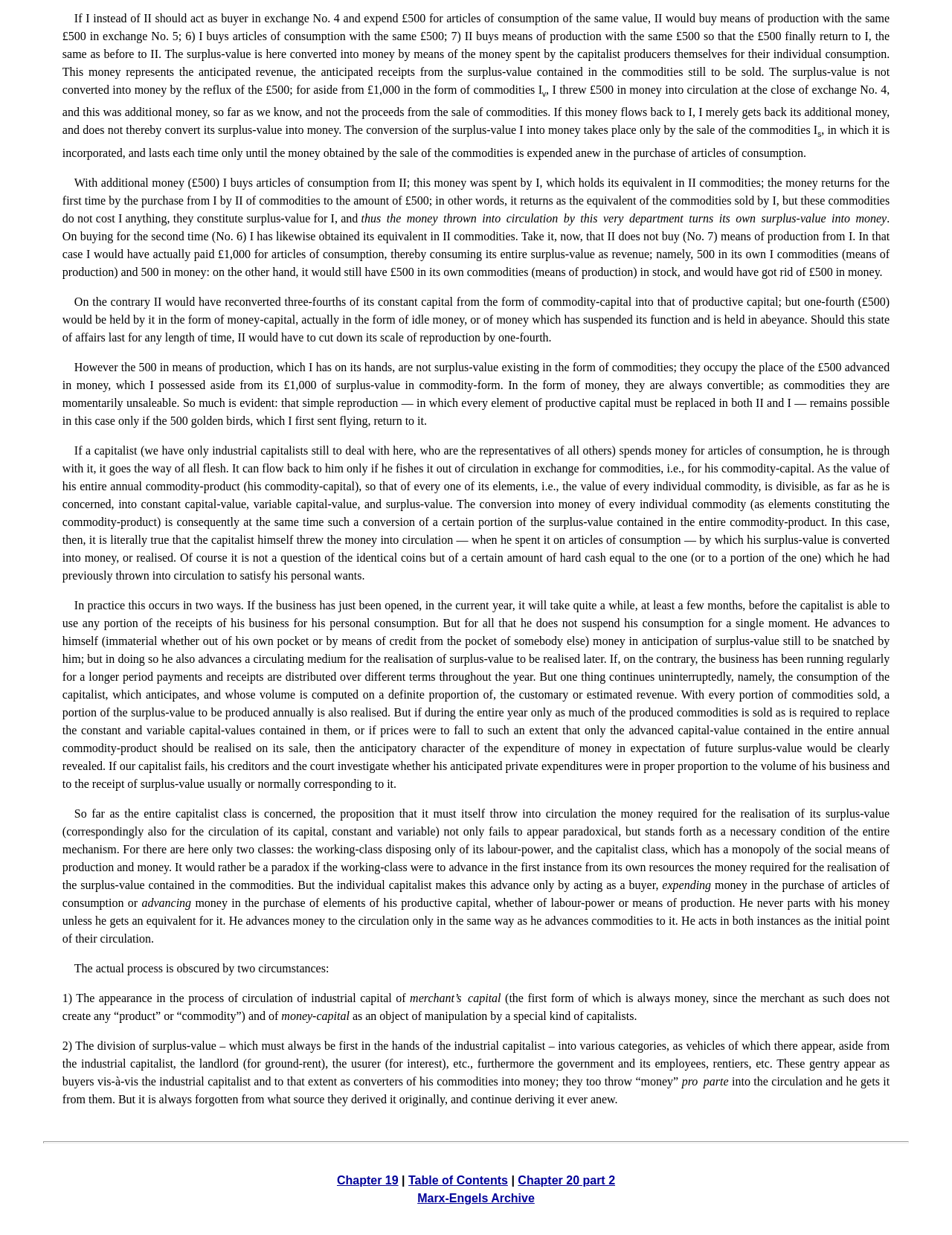Determine the bounding box coordinates (top-left x, top-left y, bottom-right x, bottom-right y) of the UI element described in the following text: Table of Contents

[0.429, 0.95, 0.534, 0.961]